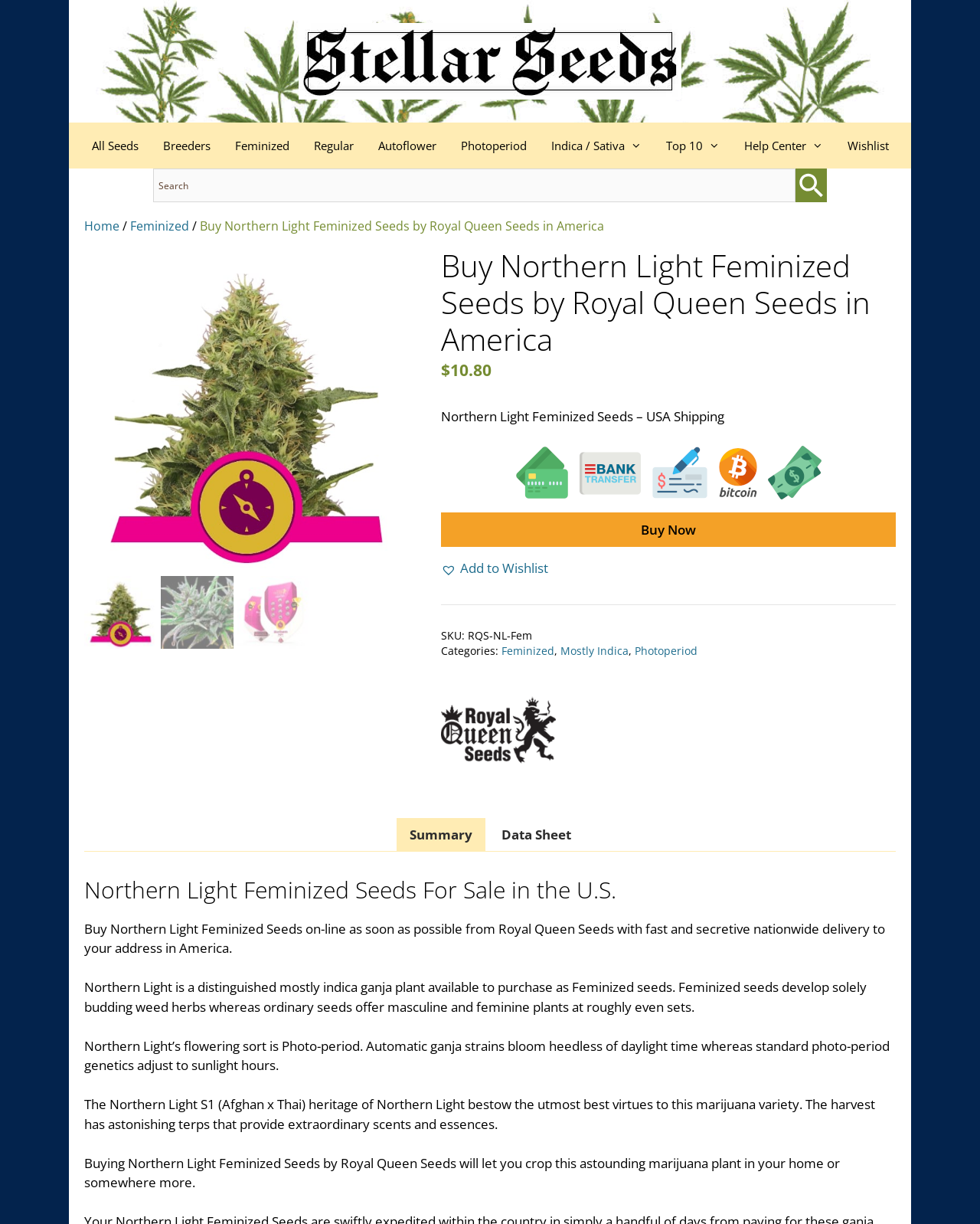Create a detailed summary of the webpage's content and design.

This webpage is about buying Northern Light Feminized Seeds from Royal Queen Seeds at Stellar Seeds, an online seed bank in America. At the top, there is a banner with the site's logo, "Stellar Seeds", and a navigation menu with links to various categories, including "All Seeds", "Breeders", "Feminized", and "Help Center". Below the navigation menu, there is a search bar with a magnifying glass icon.

The main content of the page is divided into two sections. On the left, there is a product description section with a heading "Buy Northern Light Feminized Seeds by Royal Queen Seeds in America". Below the heading, there is a price tag showing "$10.80" and a brief product description. There are also buttons to "Buy Now" and "Add to Wishlist".

On the right, there is a tab list with three tabs: "Summary", "Data Sheet", and a description section. The description section has several paragraphs of text describing the Northern Light Feminized Seeds, including its characteristics, growth habits, and benefits. There are also several images on the page, including the product image, payment method icons, and the Royal Queen Seeds logo.

At the bottom of the page, there is a section with more detailed information about the product, including its features, flowering type, and heritage. Overall, the webpage is designed to provide detailed information about the Northern Light Feminized Seeds and facilitate online purchasing.